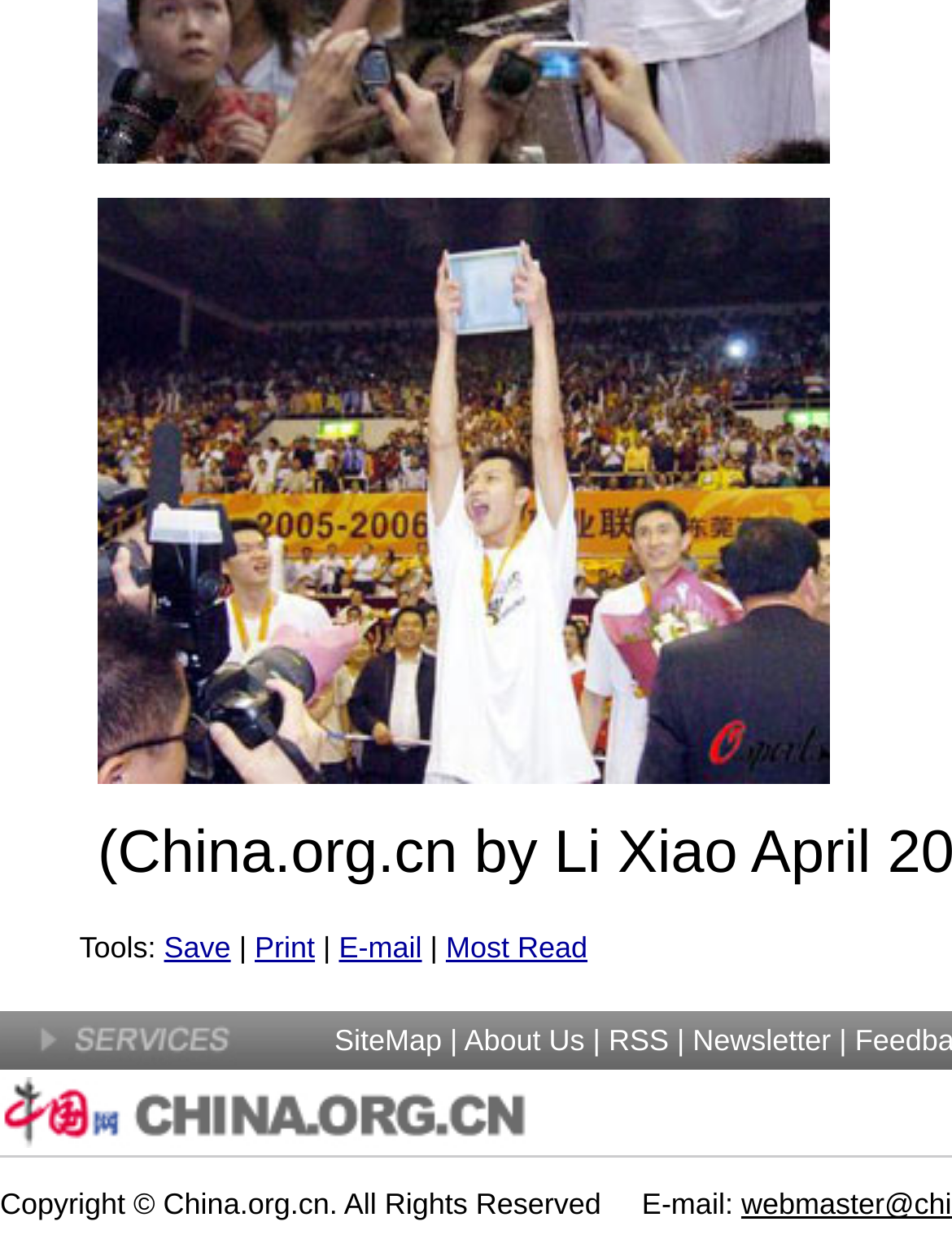From the image, can you give a detailed response to the question below:
How many links are in the top row?

I counted the number of link elements in the top row, which are 'Save', 'Print', 'E-mail', and 'Most Read', and found that there are 4 links.